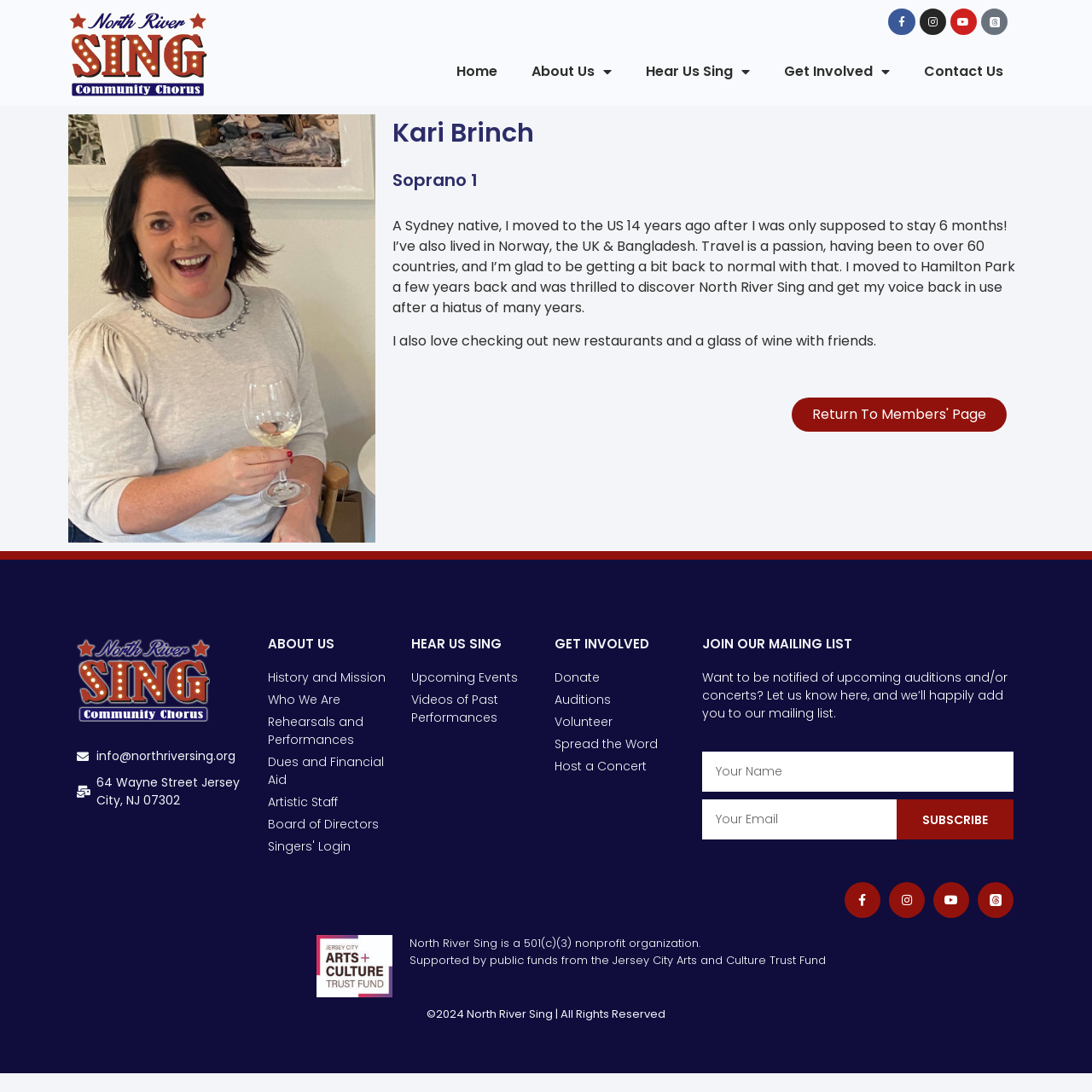What type of organization is North River Sing?
Give a detailed and exhaustive answer to the question.

According to the webpage, North River Sing is a 501(c)(3) nonprofit organization, which is a type of tax-exempt organization, indicating its legal status and purpose.